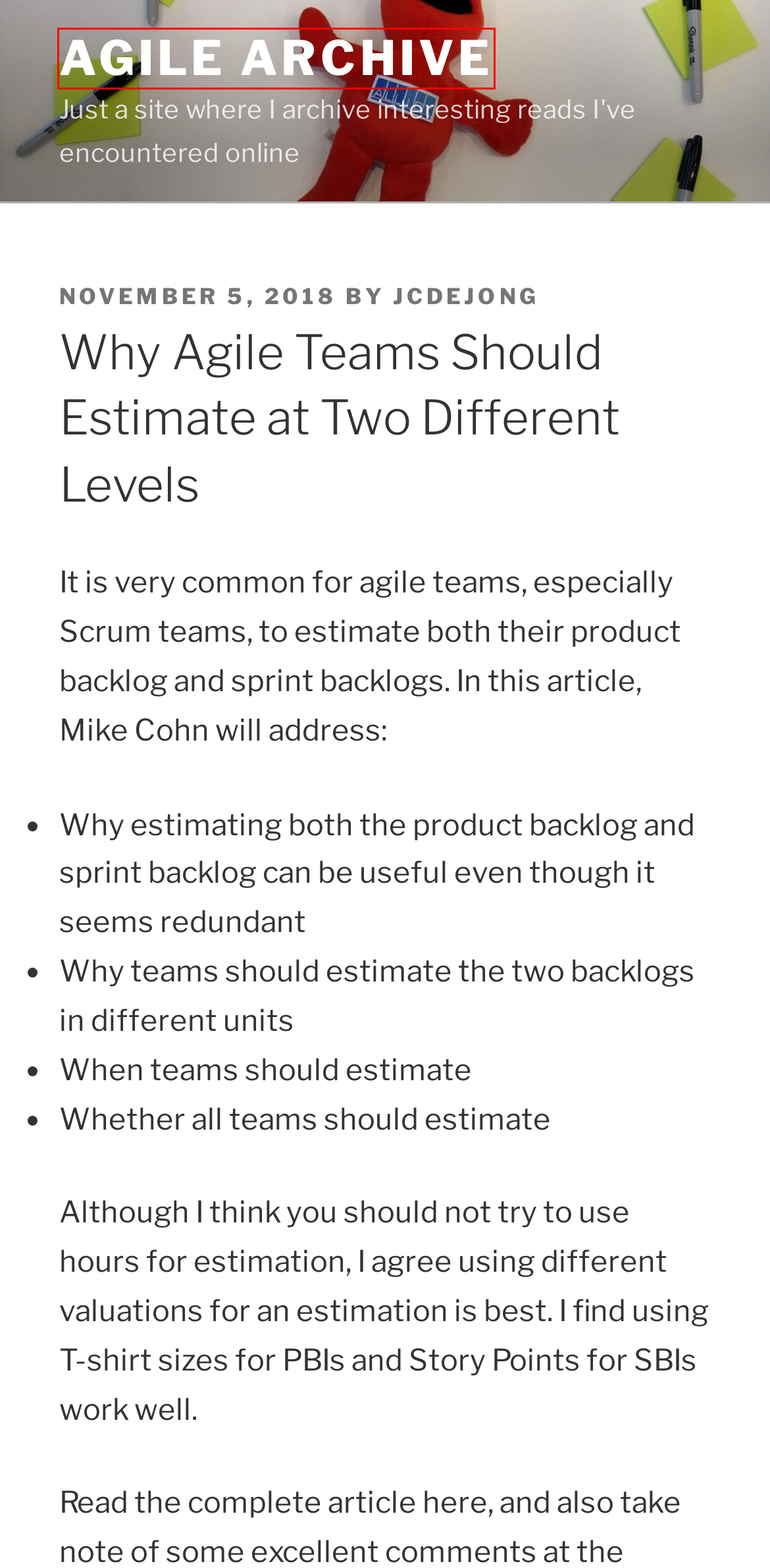Given a webpage screenshot with a red bounding box around a particular element, identify the best description of the new webpage that will appear after clicking on the element inside the red bounding box. Here are the candidates:
A. DevOps – Agile Archive
B. April 2020 – Agile Archive
C. My Reading Backlog – Agile Archive
D. November 2019 – Agile Archive
E. Zombie Scrum – Agile Archive
F. Agile Archive – Just a site where I archive interesting reads I've encountered online
G. jcdejong – Agile Archive
H. Agile Coach – Agile Archive

F